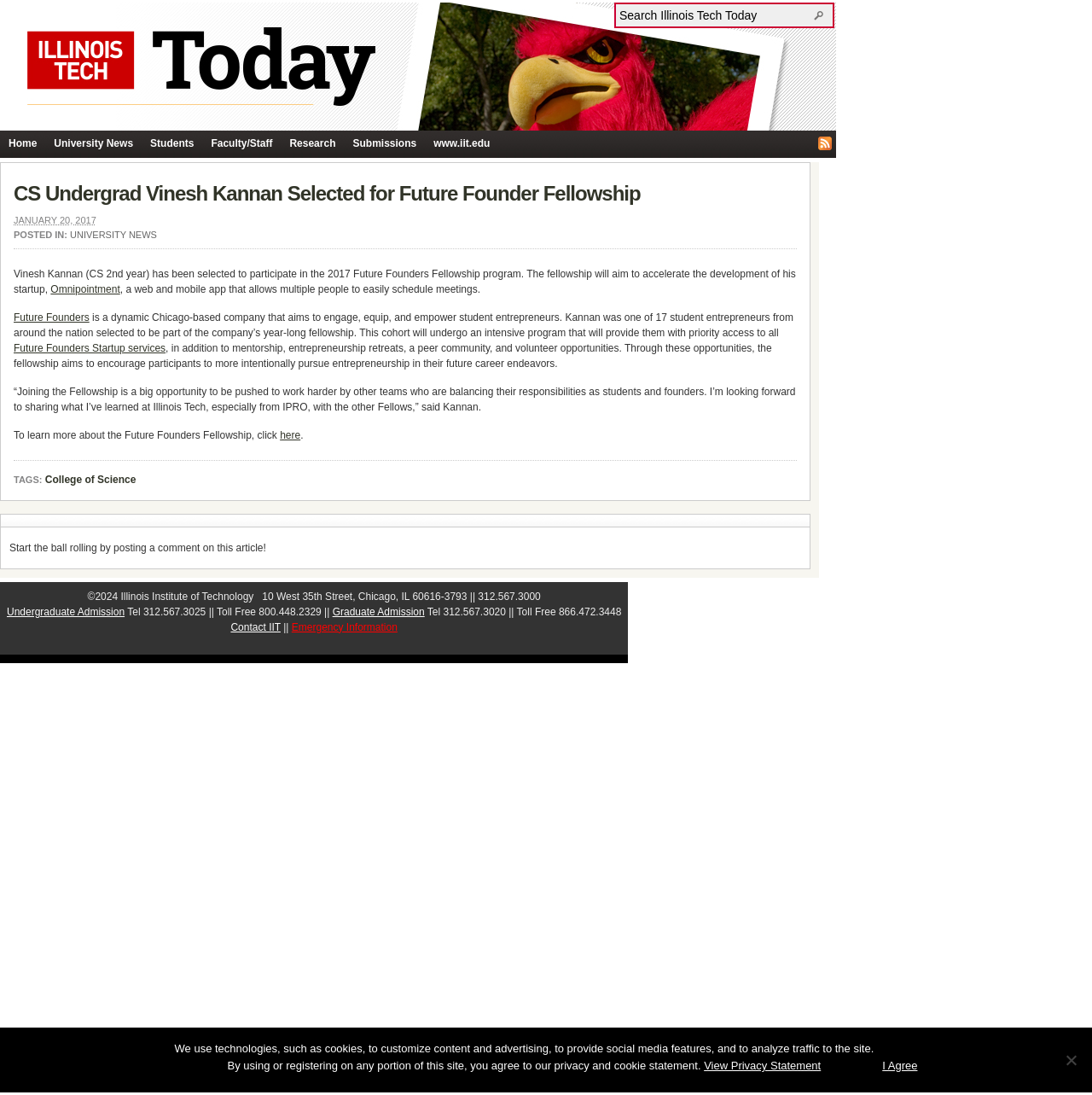Please give a succinct answer using a single word or phrase:
What is the name of the university?

Illinois Tech